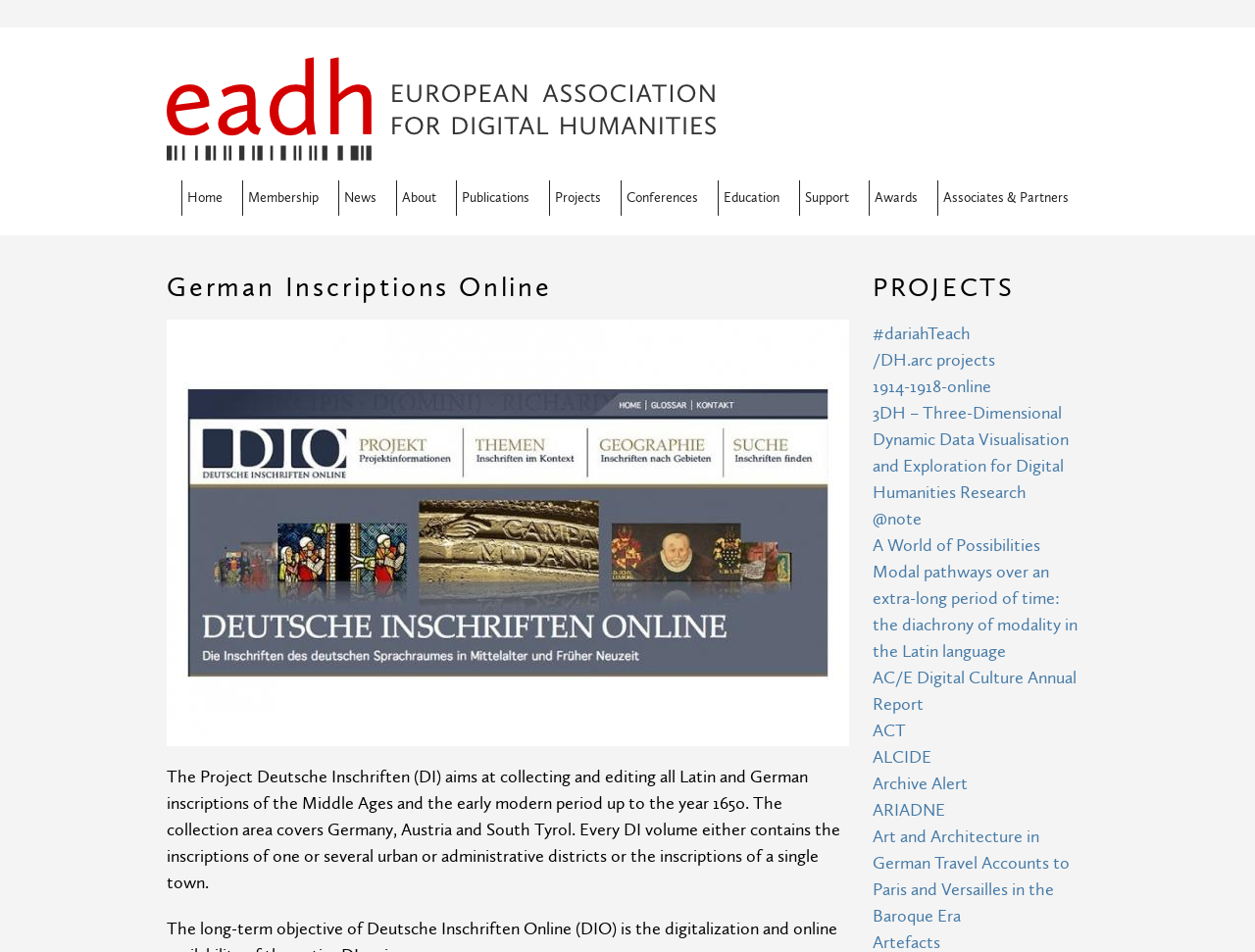Using the provided element description: "News", identify the bounding box coordinates. The coordinates should be four floats between 0 and 1 in the order [left, top, right, bottom].

[0.27, 0.189, 0.316, 0.227]